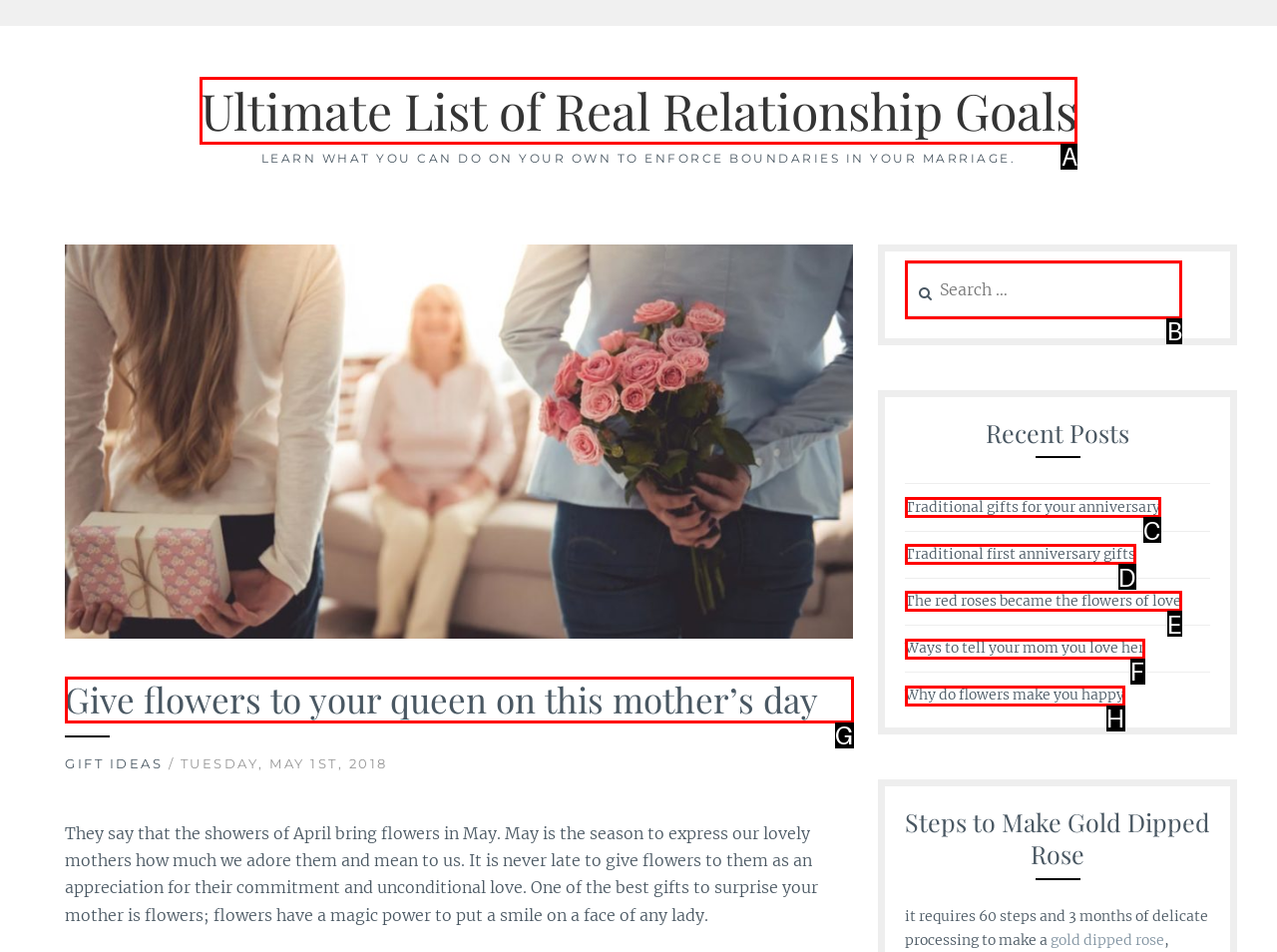Decide which letter you need to select to fulfill the task: Search for a term
Answer with the letter that matches the correct option directly.

None